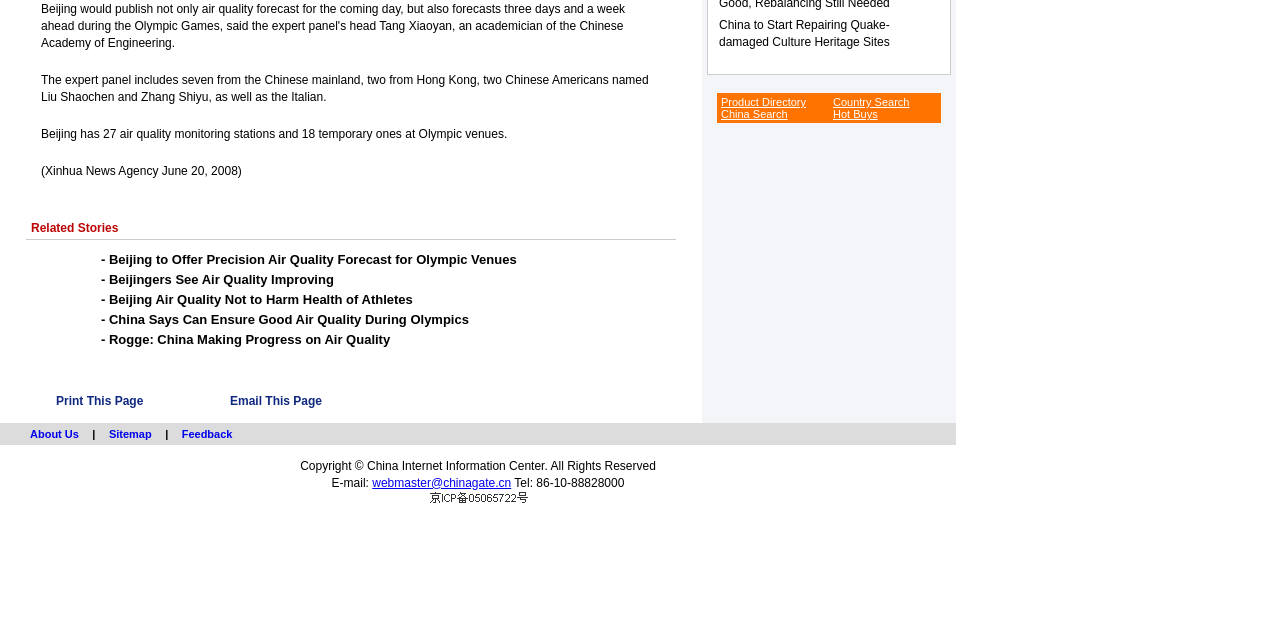Find the bounding box coordinates for the HTML element specified by: "Print This Page".

[0.044, 0.615, 0.112, 0.637]